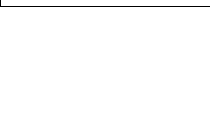Answer the question below in one word or phrase:
What is the texture of the soup?

Creamy